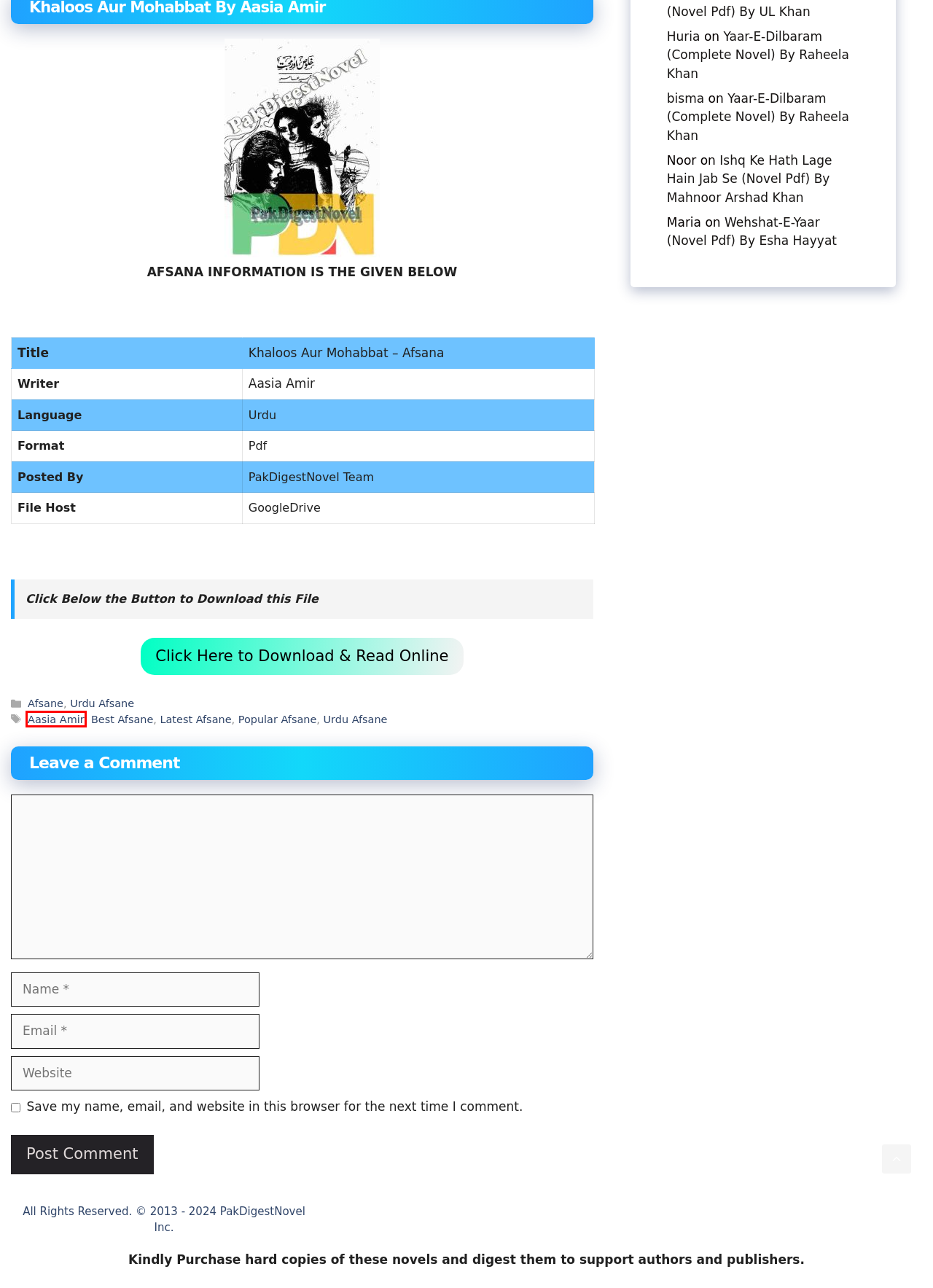You are presented with a screenshot of a webpage containing a red bounding box around a particular UI element. Select the best webpage description that matches the new webpage after clicking the element within the bounding box. Here are the candidates:
A. Yaar-E-Dilbaram (Complete Novel) By Raheela Khan
B. Wehshat-E-Yaar (Novel Pdf) By Esha Hayyat
C. Best Afsane Archives - PakDigestNovel
D. Popular Afsane Archives - PakDigestNovel
E. Urdu Afsane Archives - PakDigestNovel
F. Ishq Ke Hath Lage Hain Jab Se (Novel Pdf) By Mahnoor Arshad Khan
G. Aasia Amir Archives - PakDigestNovel
H. Latest Afsane Archives - PakDigestNovel

G